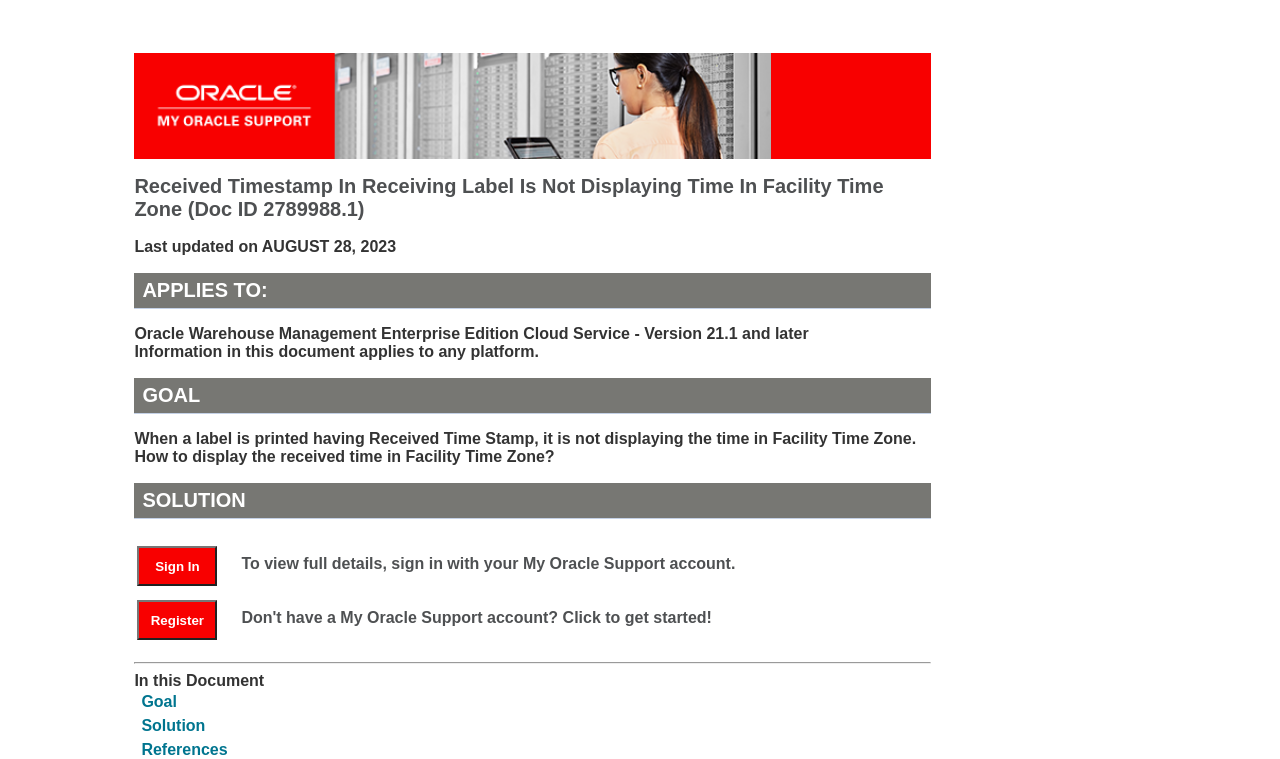What is the orientation of the separator element? Observe the screenshot and provide a one-word or short phrase answer.

horizontal